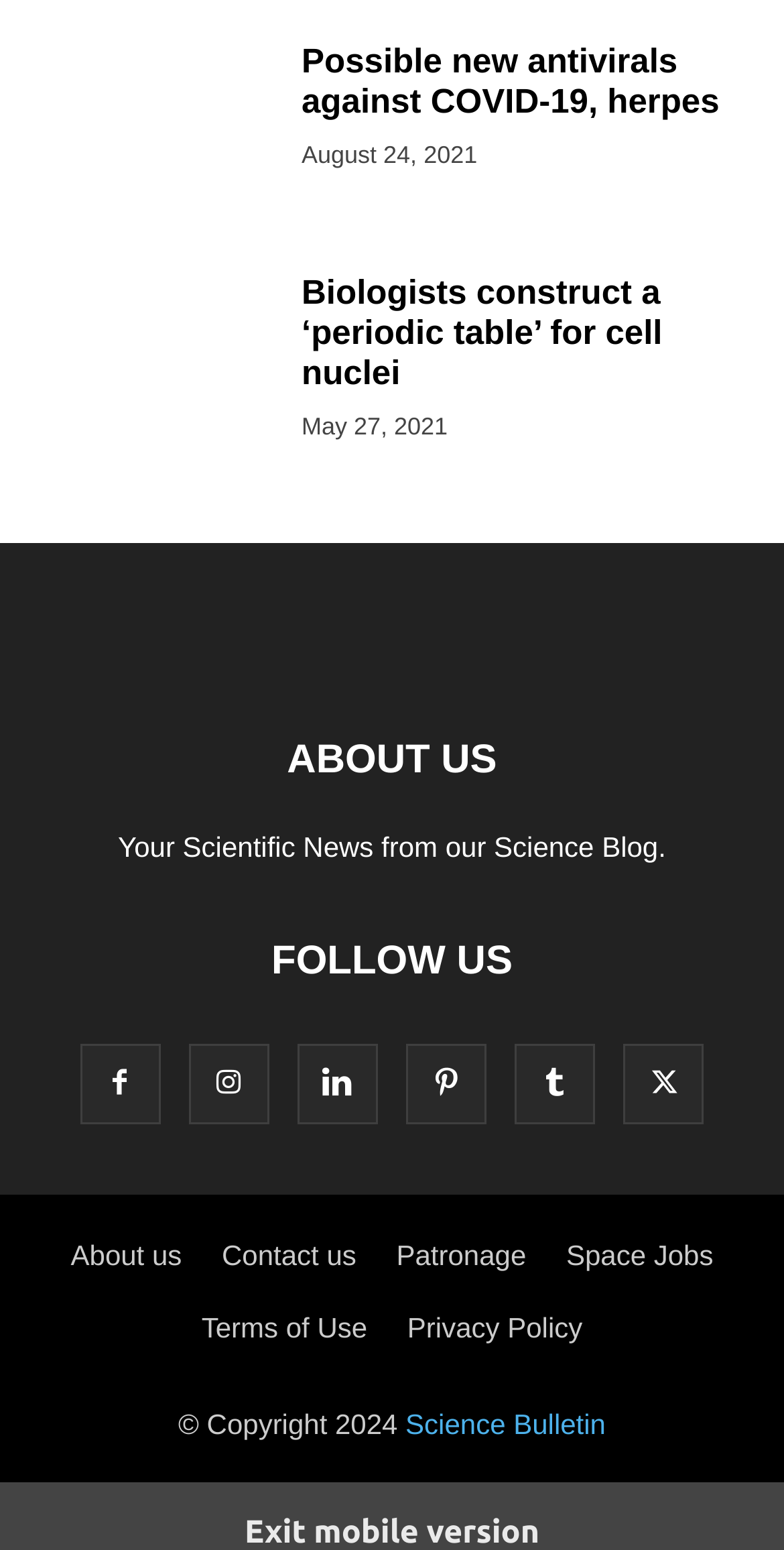How many social media links are there?
Based on the image, provide a one-word or brief-phrase response.

6